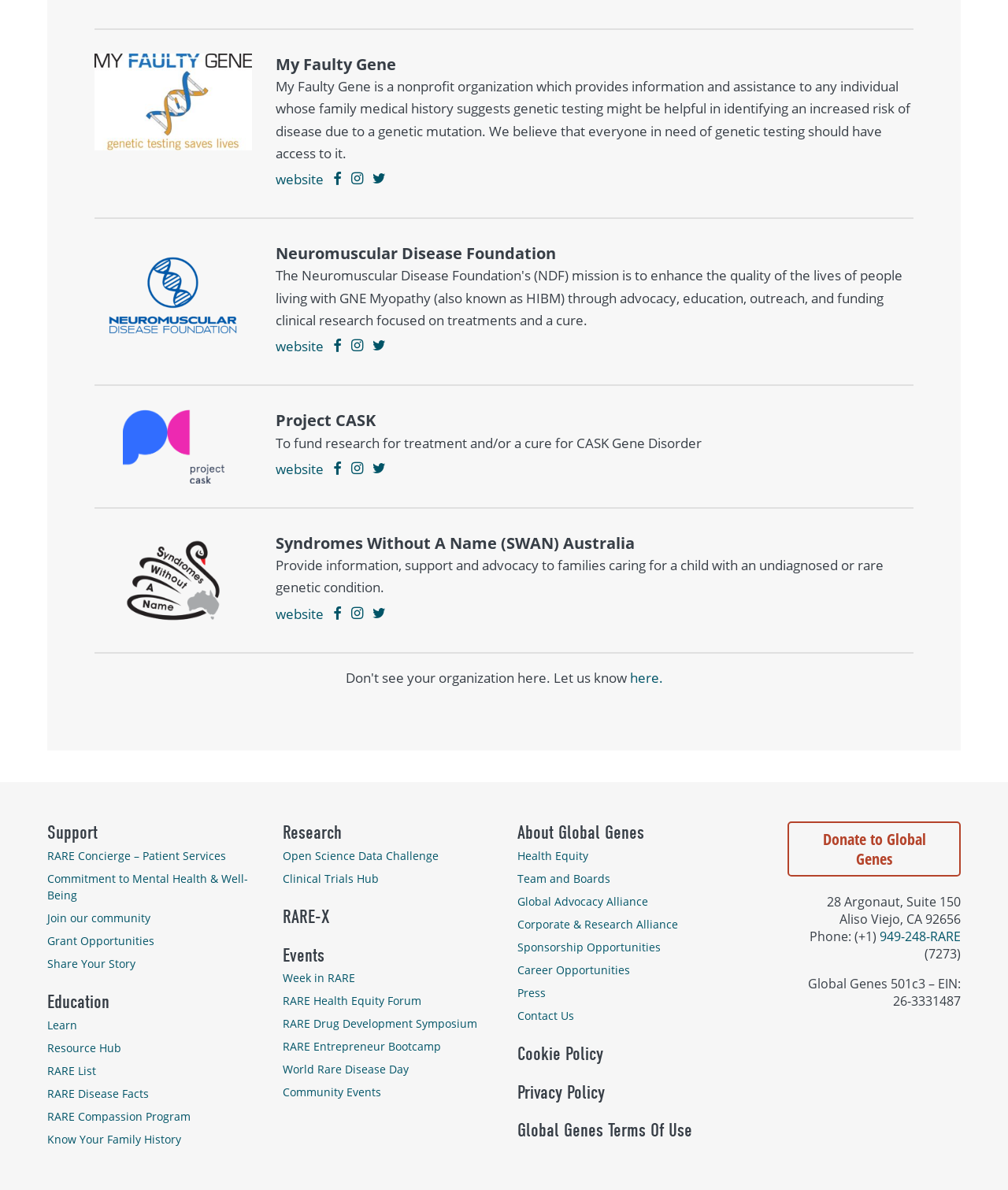What is the purpose of Project CASK?
Kindly offer a detailed explanation using the data available in the image.

On the webpage, I found a heading 'Project CASK' with a description that its purpose is to fund research for treatment and/or a cure for CASK Gene Disorder.